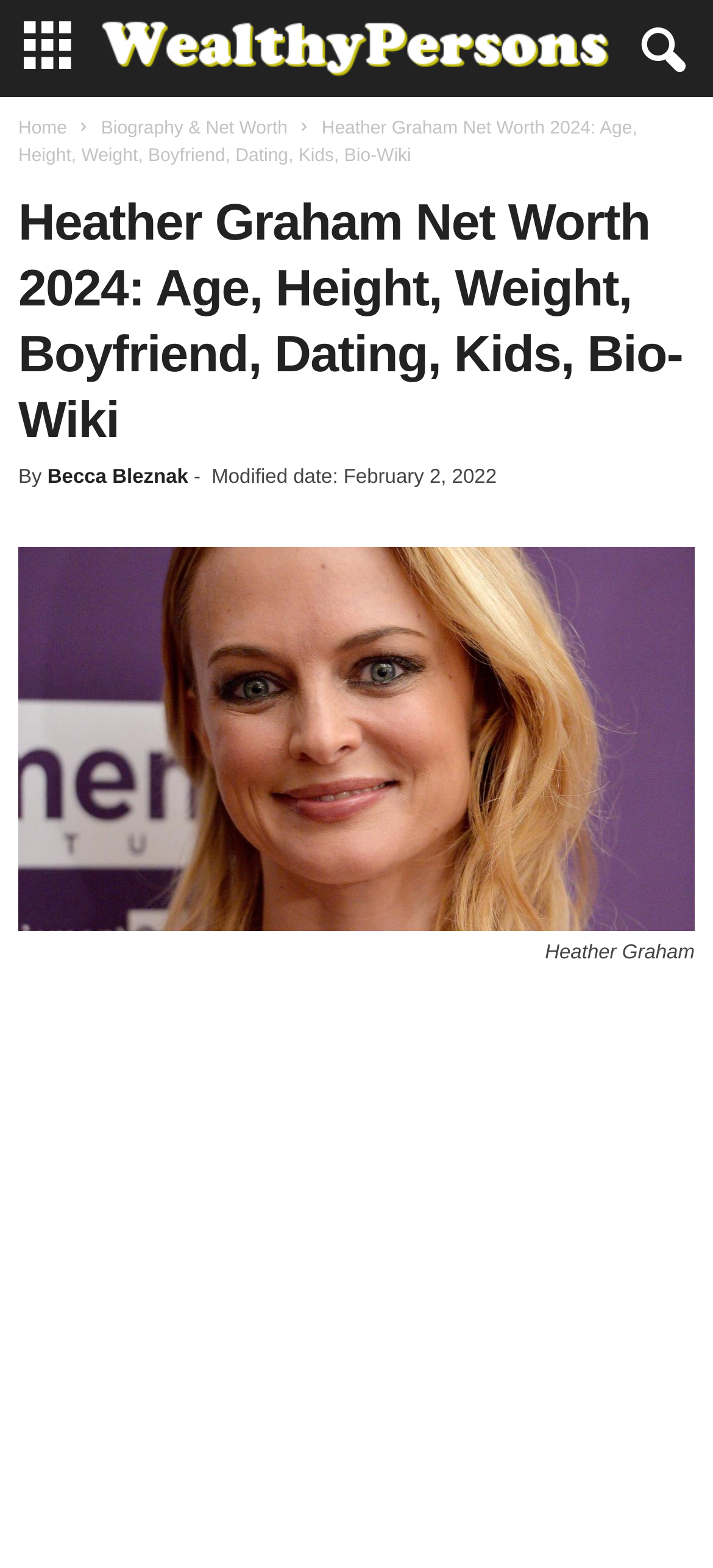What is the height of Heather Graham?
Refer to the image and answer the question using a single word or phrase.

Not mentioned